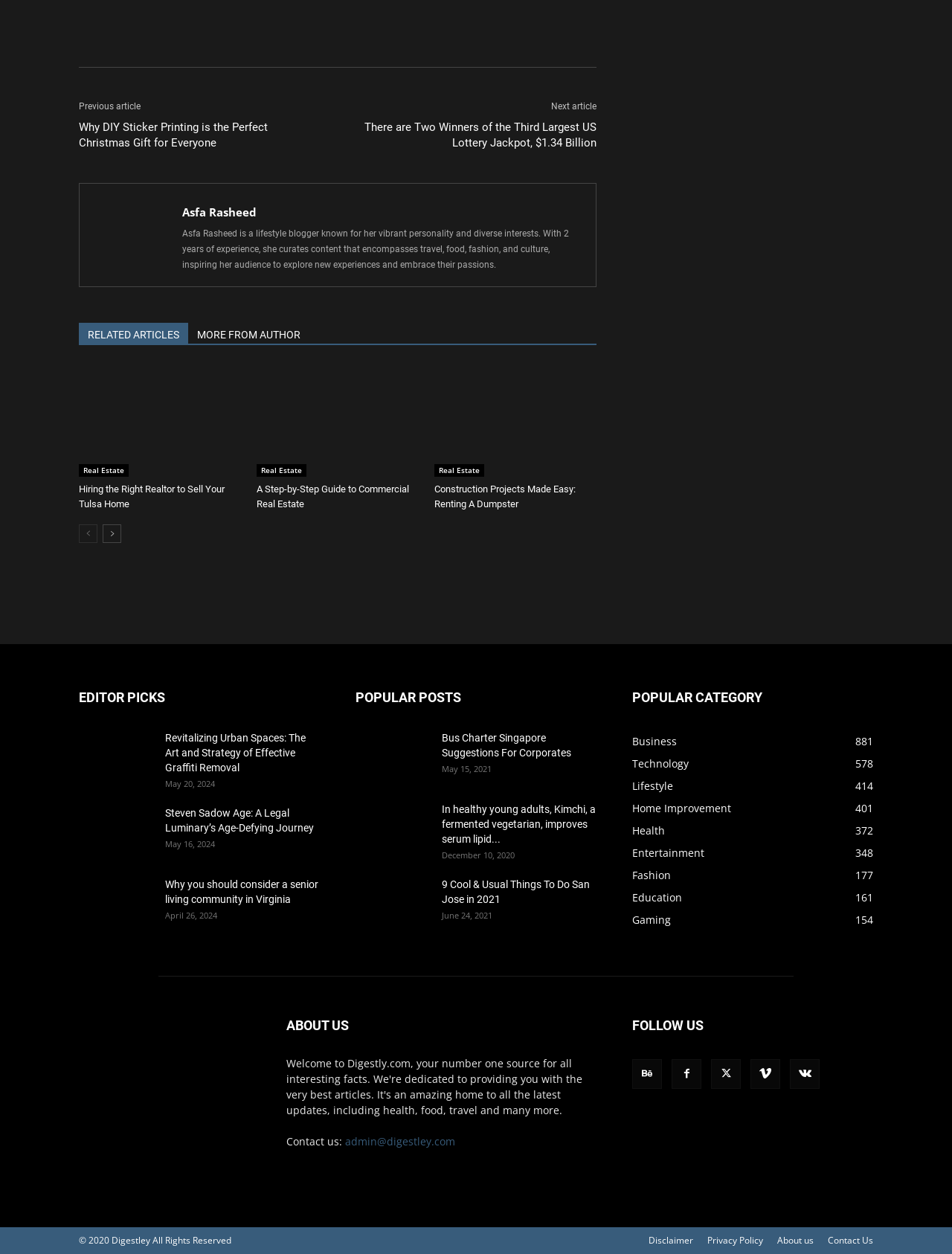Please find the bounding box coordinates of the section that needs to be clicked to achieve this instruction: "View the 'EDITOR PICKS' section".

[0.083, 0.547, 0.336, 0.565]